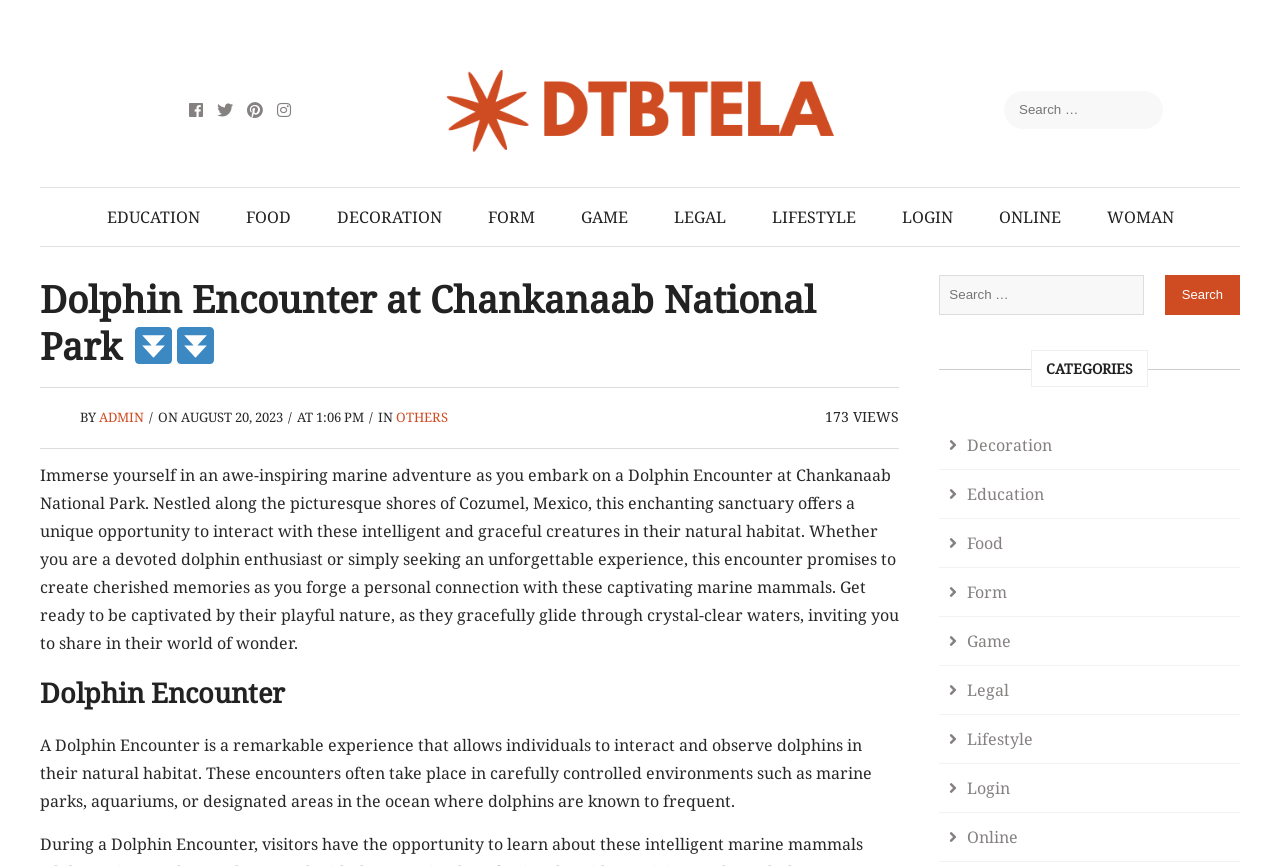Give a one-word or short phrase answer to the question: 
What categories are listed on the webpage?

Decoration, Education, Food, etc.